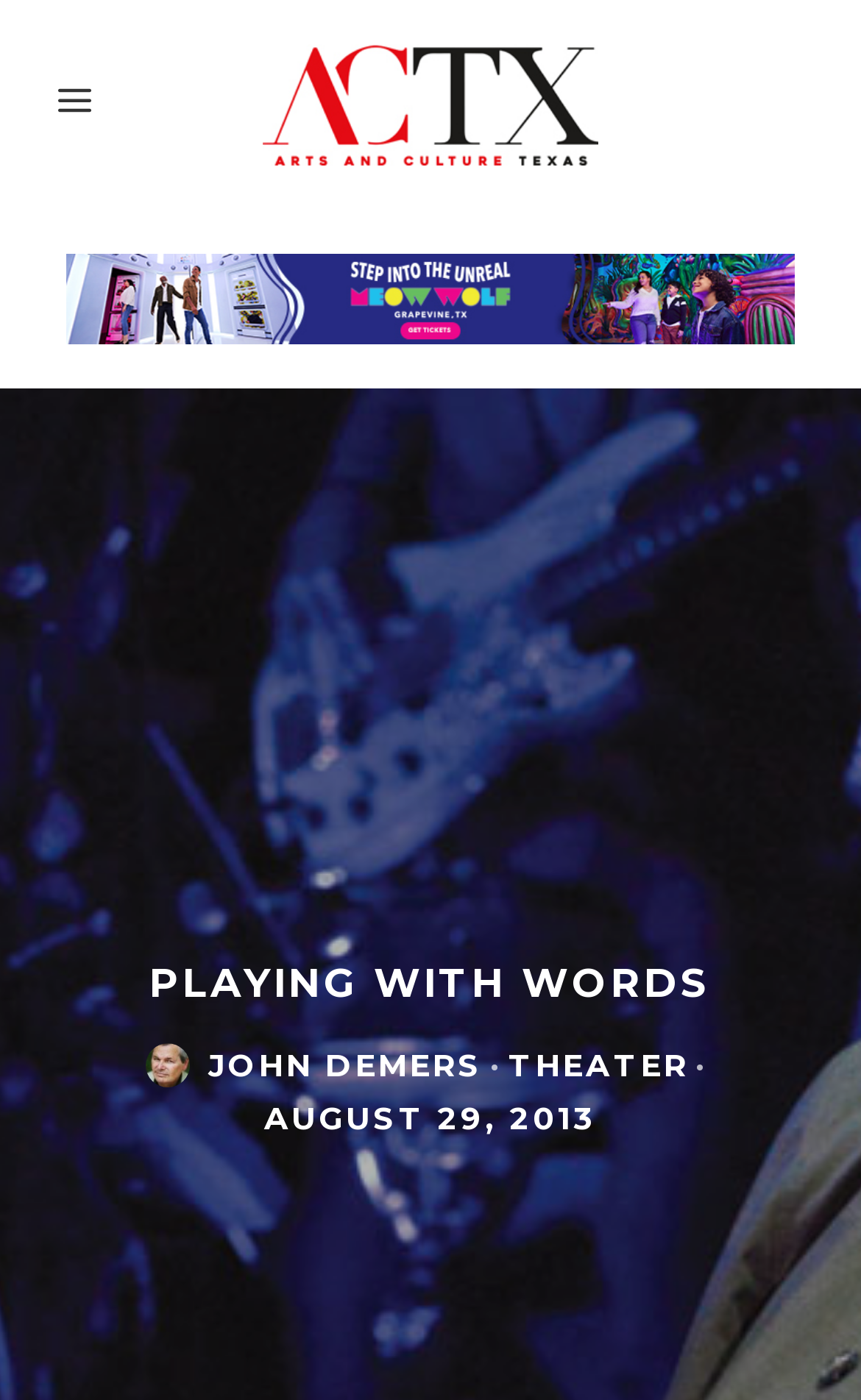What is the name of the author?
Look at the image and provide a short answer using one word or a phrase.

JOHN DEMERS